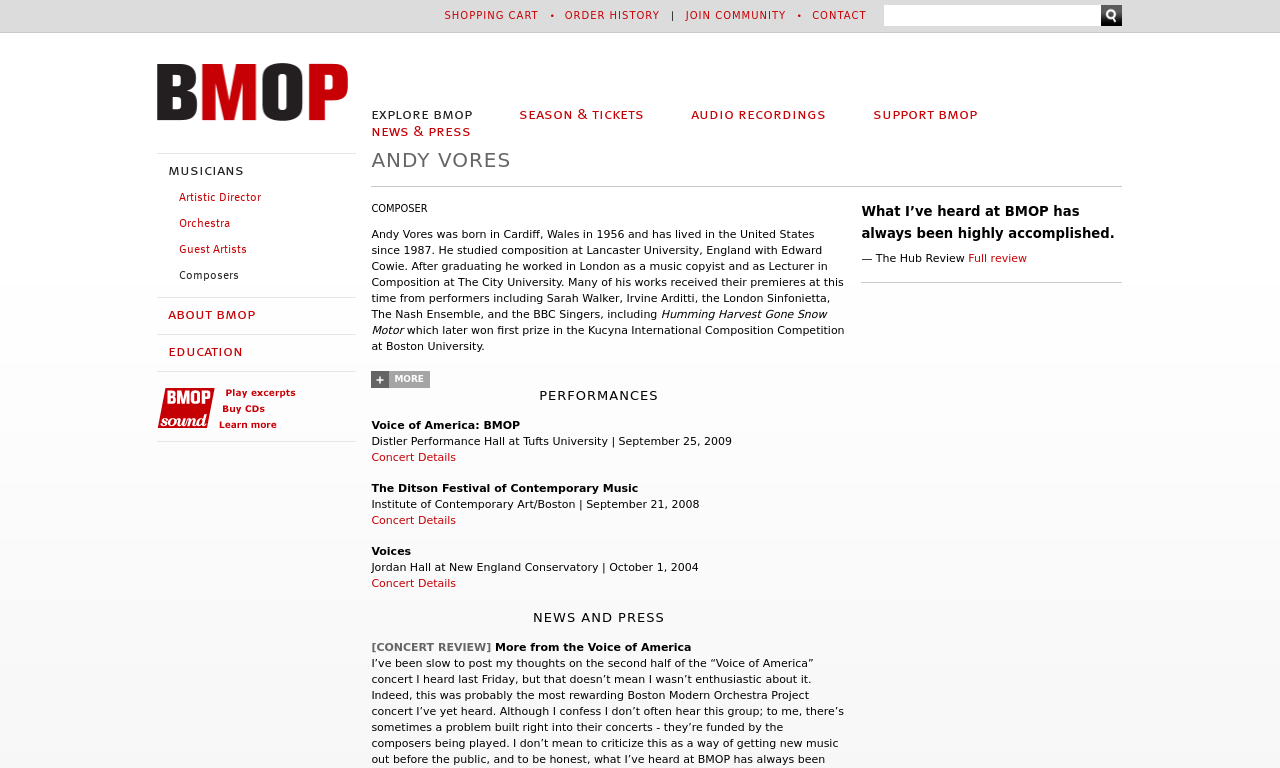Please locate the bounding box coordinates of the element's region that needs to be clicked to follow the instruction: "Search this site". The bounding box coordinates should be provided as four float numbers between 0 and 1, i.e., [left, top, right, bottom].

[0.69, 0.007, 0.86, 0.034]